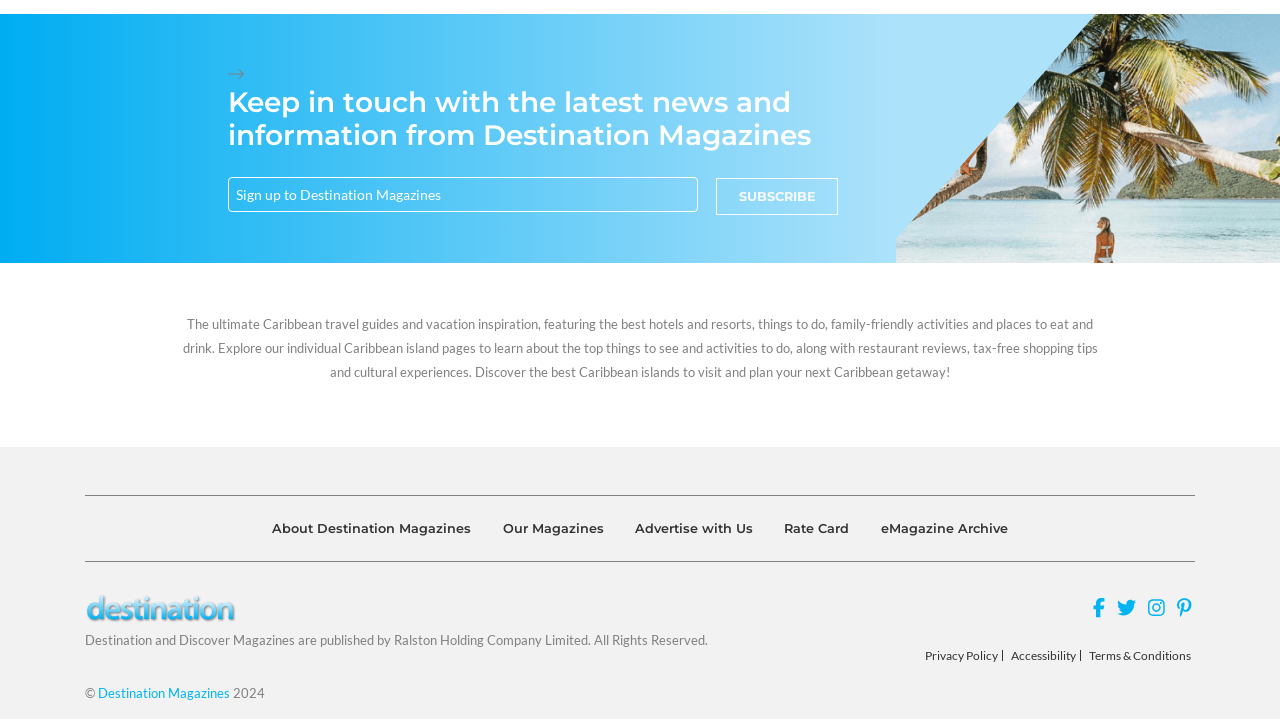Please give a succinct answer to the question in one word or phrase:
What type of content does the website provide?

Caribbean travel guides